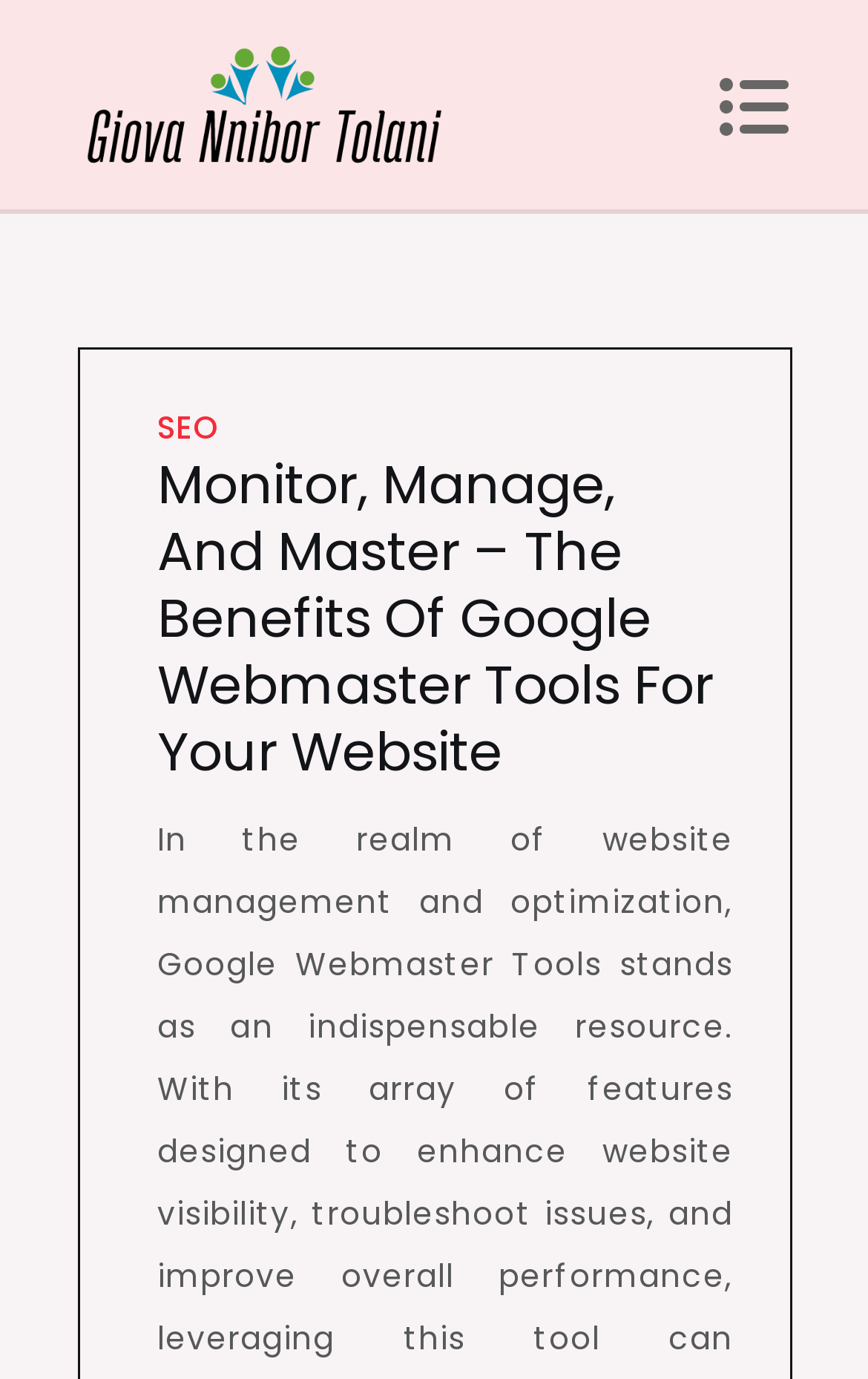Please give a concise answer to this question using a single word or phrase: 
What is the bounding box coordinate of the region containing the text 'SEO'?

[0.181, 0.293, 0.254, 0.327]